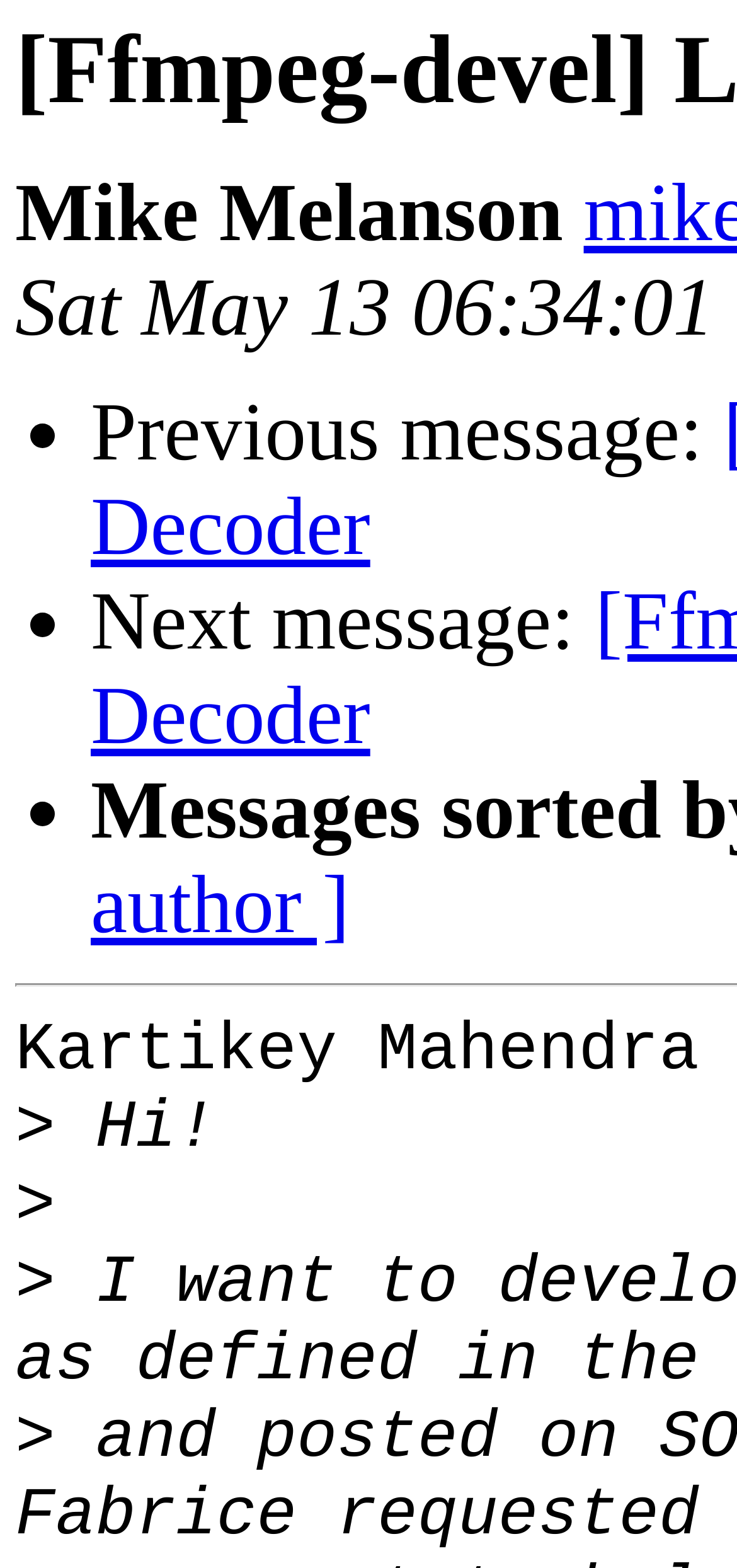Respond to the question below with a concise word or phrase:
How many messages are displayed on the webpage?

At least 3